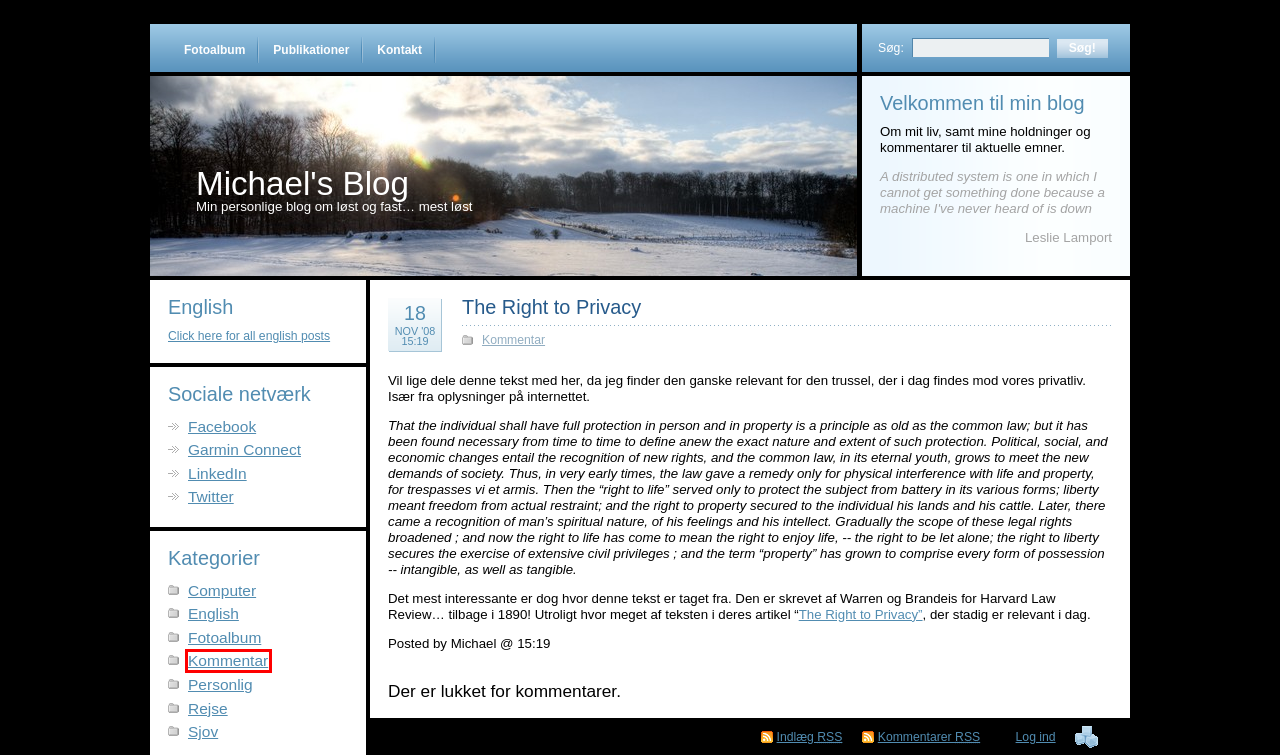You are looking at a webpage screenshot with a red bounding box around an element. Pick the description that best matches the new webpage after interacting with the element in the red bounding box. The possible descriptions are:
A. Michael's Blog   » Publikationer
B. Michael's Blog
C. Michael's Blog   » Kommentar
D. Kommentarer til Michael's Blog
E. Michael's Blog   » Personlig
F. Log ind ‹ Michael's Blog — WordPress
G. Michael's Blog   » Rejse
H. Michael's Blog   » English

C